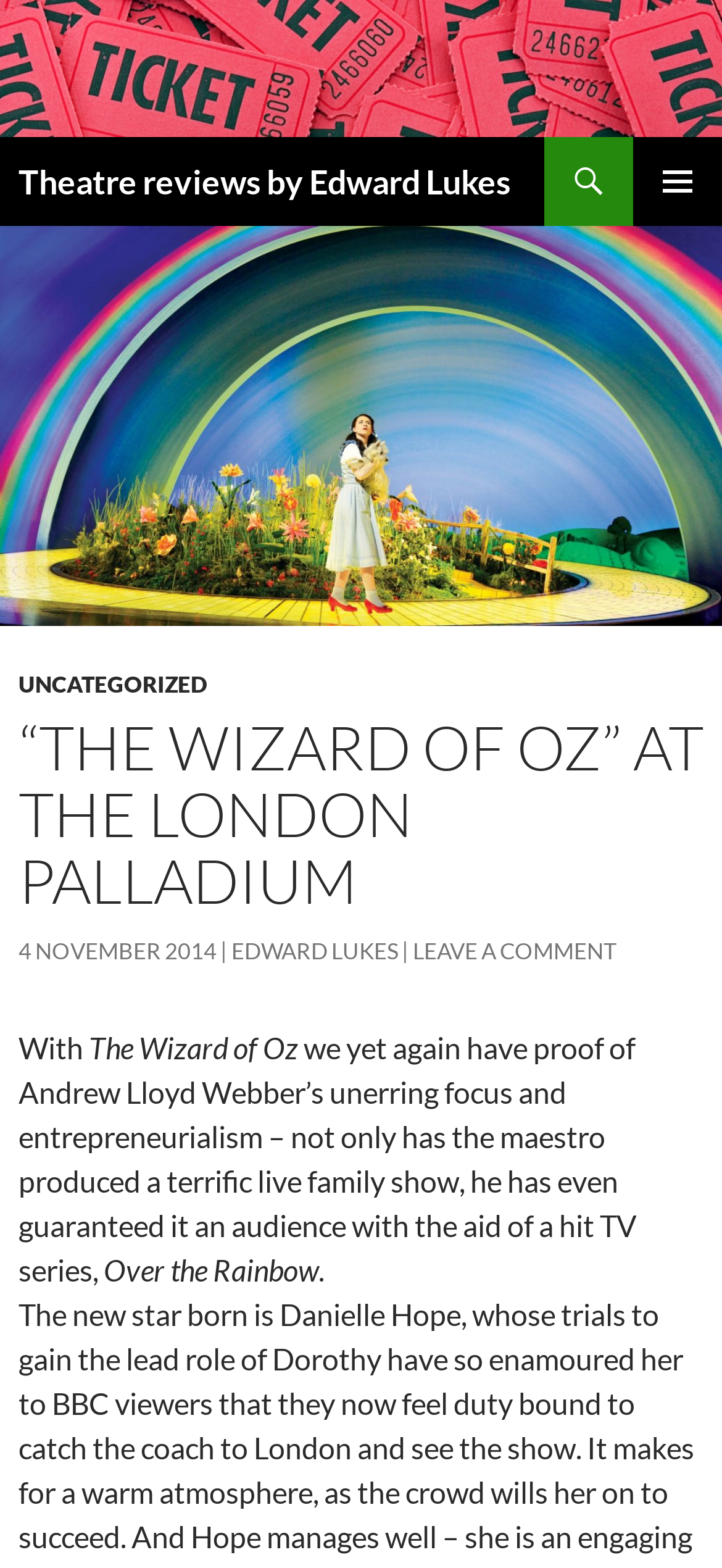What is the name of the theatre where the show is being performed?
Based on the image content, provide your answer in one word or a short phrase.

The London Palladium